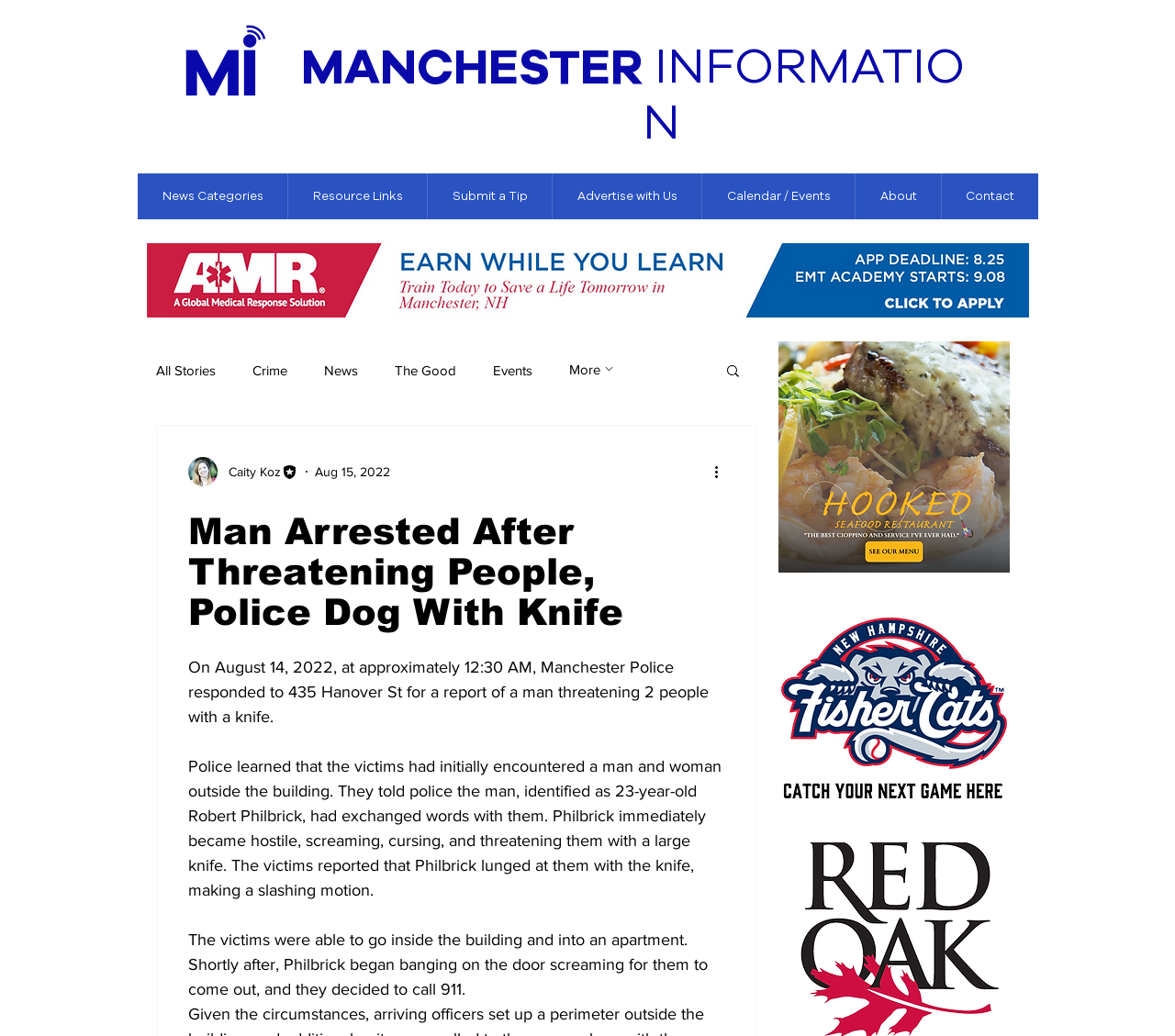Determine the bounding box coordinates of the region to click in order to accomplish the following instruction: "Search using the 'Open Search Bar' link". Provide the coordinates as four float numbers between 0 and 1, specifically [left, top, right, bottom].

None